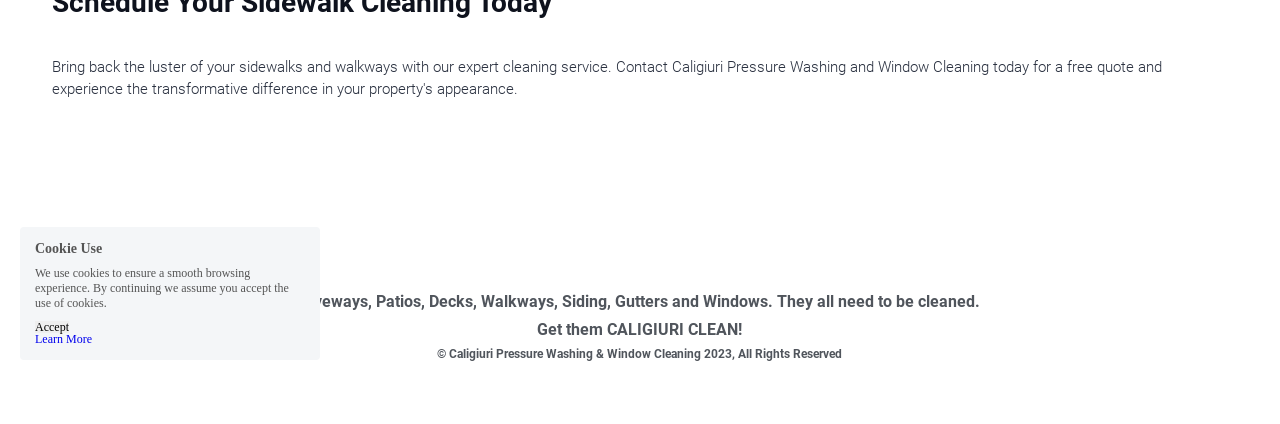Given the webpage screenshot, identify the bounding box of the UI element that matches this description: "Learn More".

[0.027, 0.783, 0.072, 0.816]